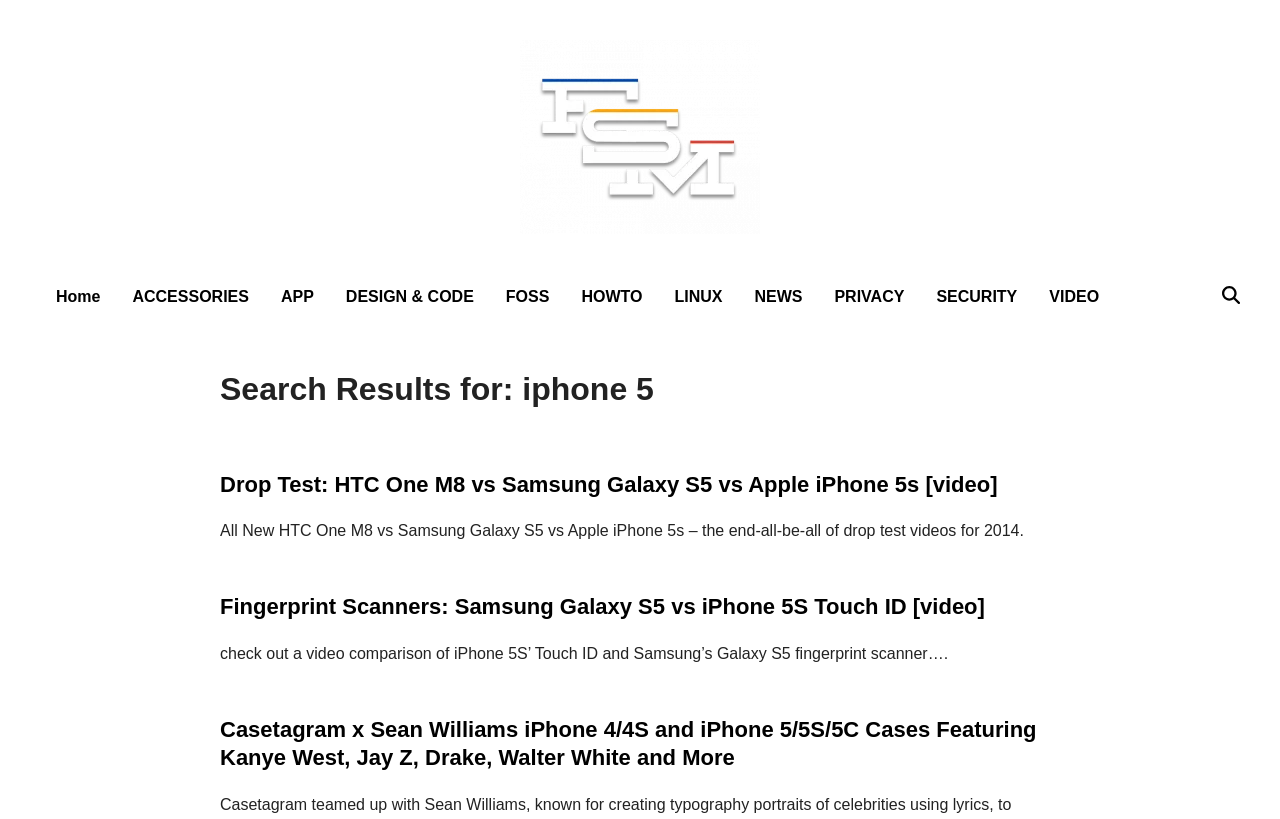Extract the heading text from the webpage.

Search Results for: iphone 5